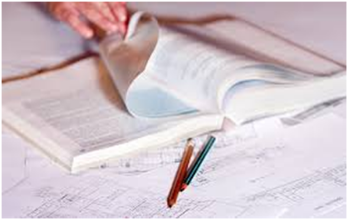Provide a one-word or one-phrase answer to the question:
What are the colorful objects on the blueprints?

Pens